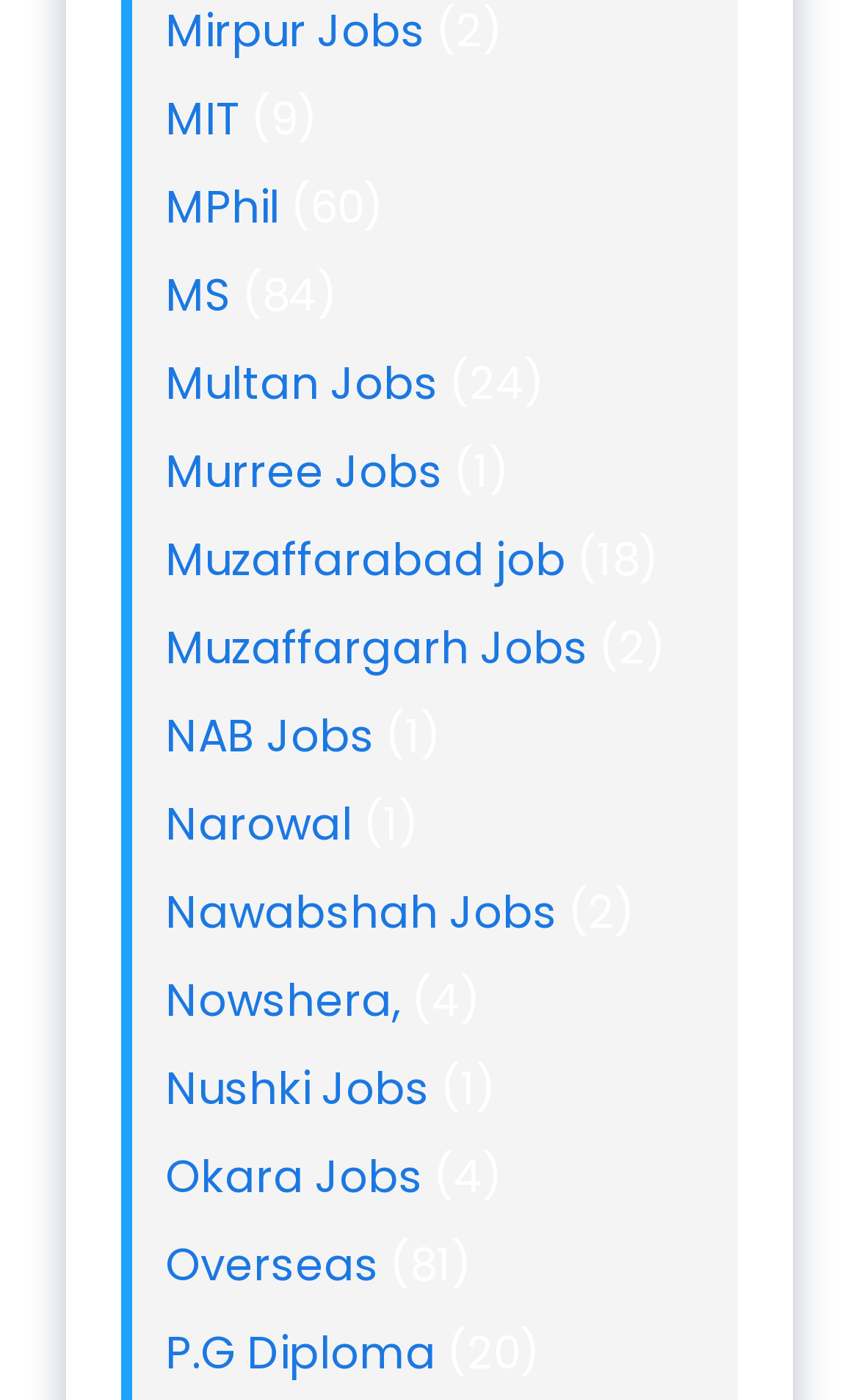Provide the bounding box coordinates of the area you need to click to execute the following instruction: "Explore Multan Jobs".

[0.192, 0.252, 0.51, 0.296]